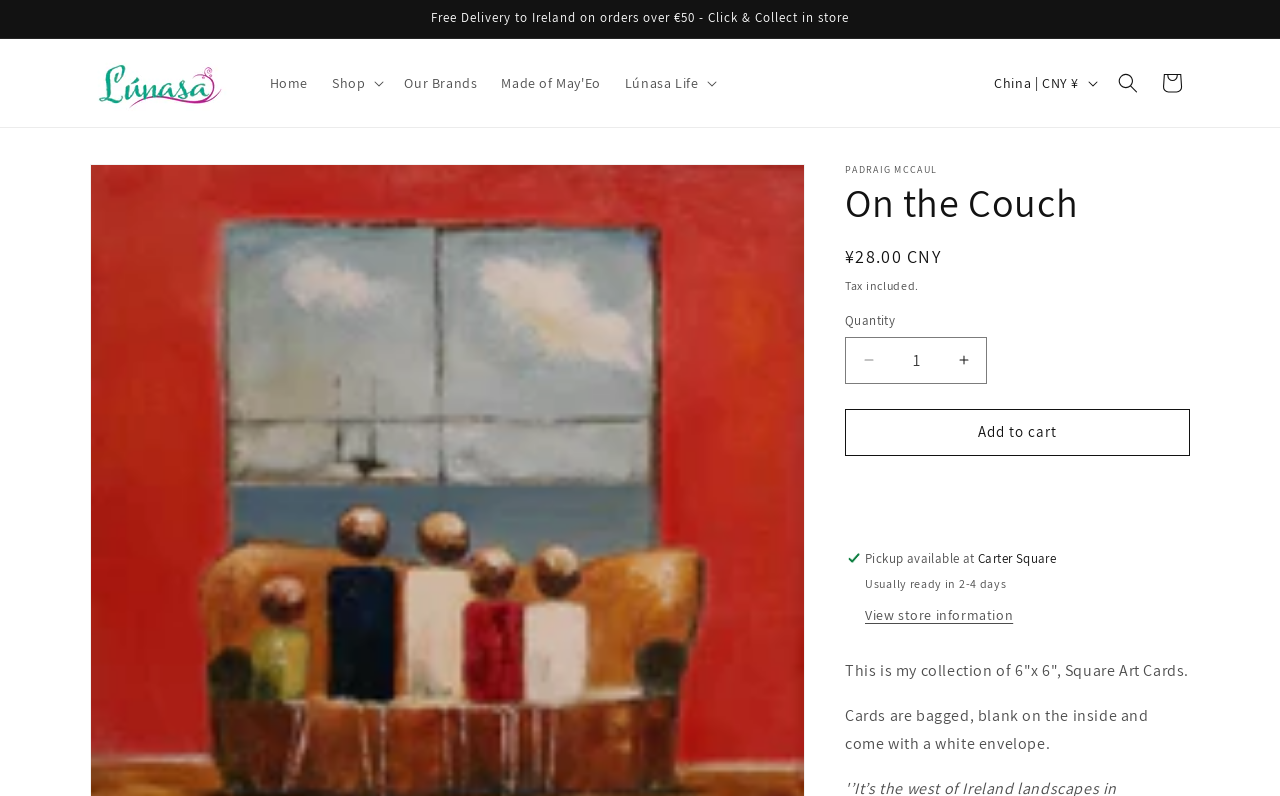What is the name of the artist?
Using the image as a reference, give an elaborate response to the question.

I found the answer by looking at the section that describes the product, where it says 'PADRAIG MCCAUL' in a static text element.